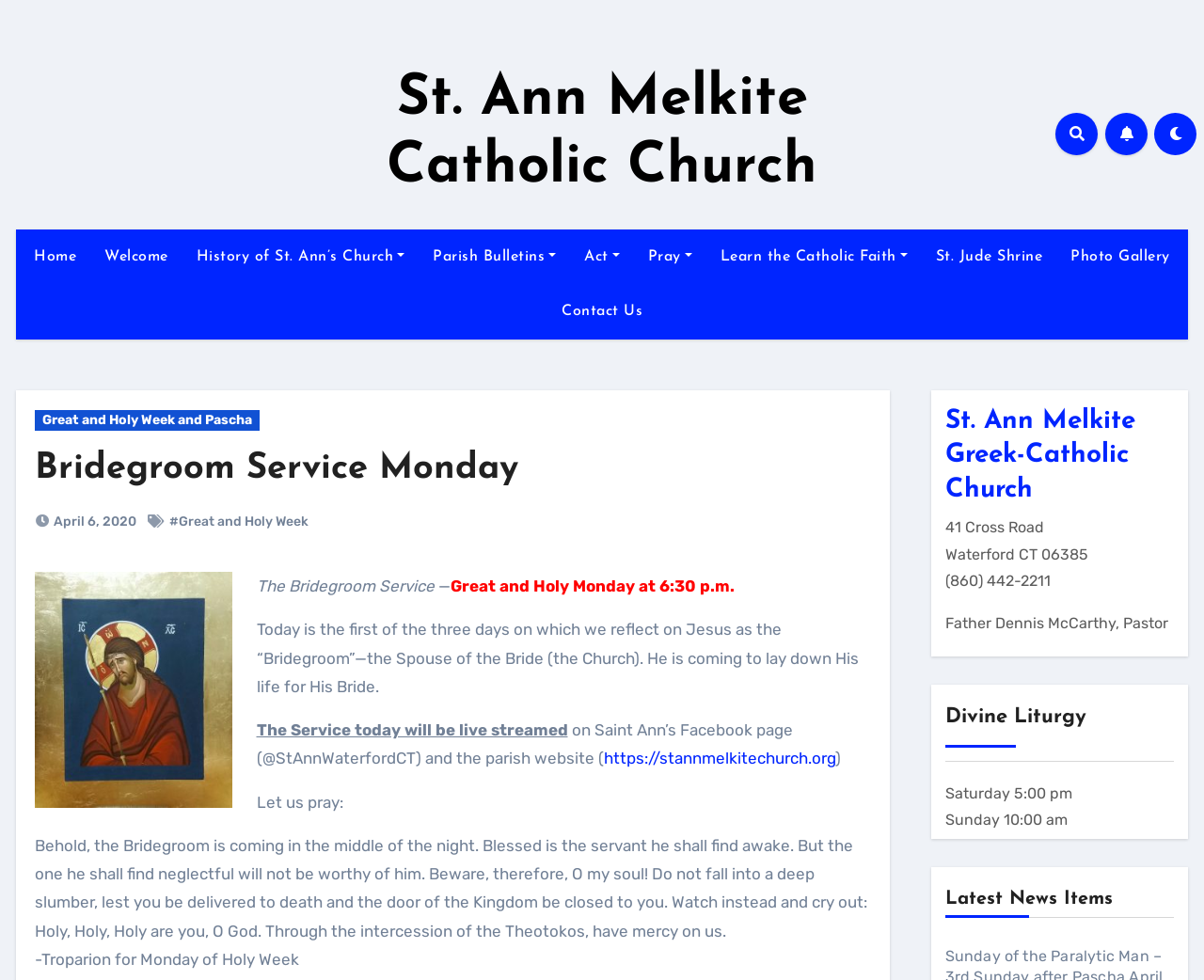Please answer the following question using a single word or phrase: 
What is the time of the Divine Liturgy on Sunday?

10:00 am